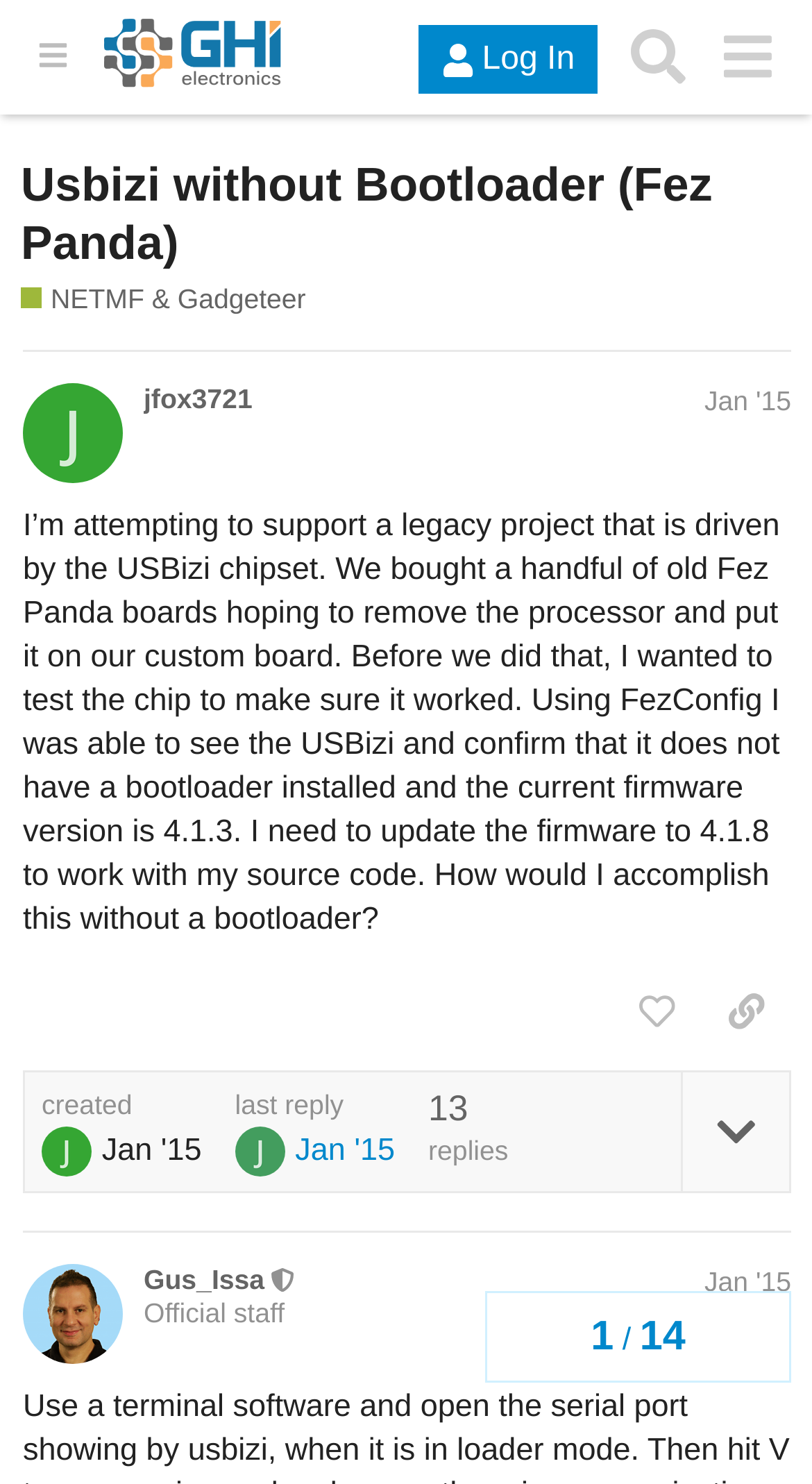Please pinpoint the bounding box coordinates for the region I should click to adhere to this instruction: "View topic details".

[0.838, 0.723, 0.972, 0.803]